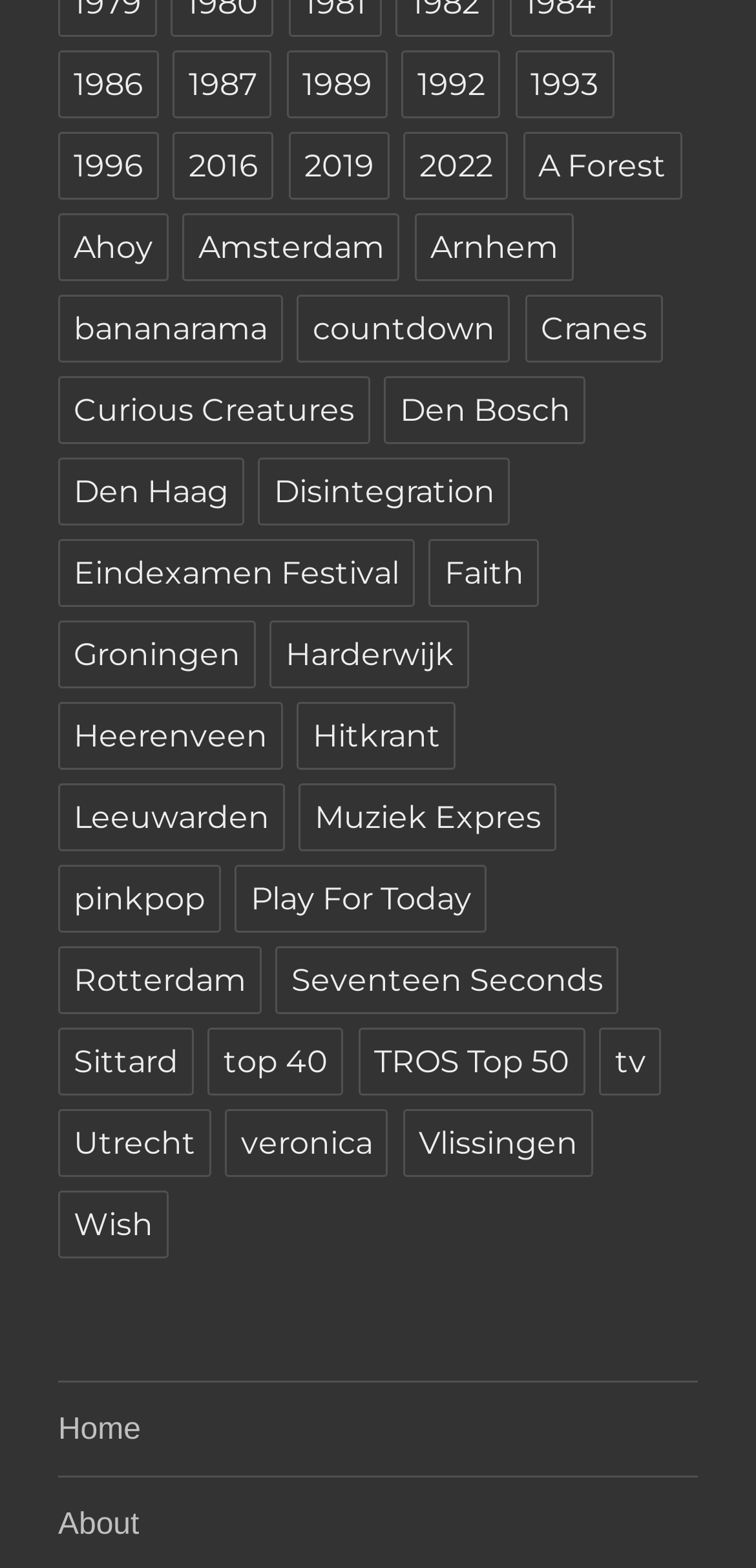Give a one-word or phrase response to the following question: How many links are on this webpage?

470